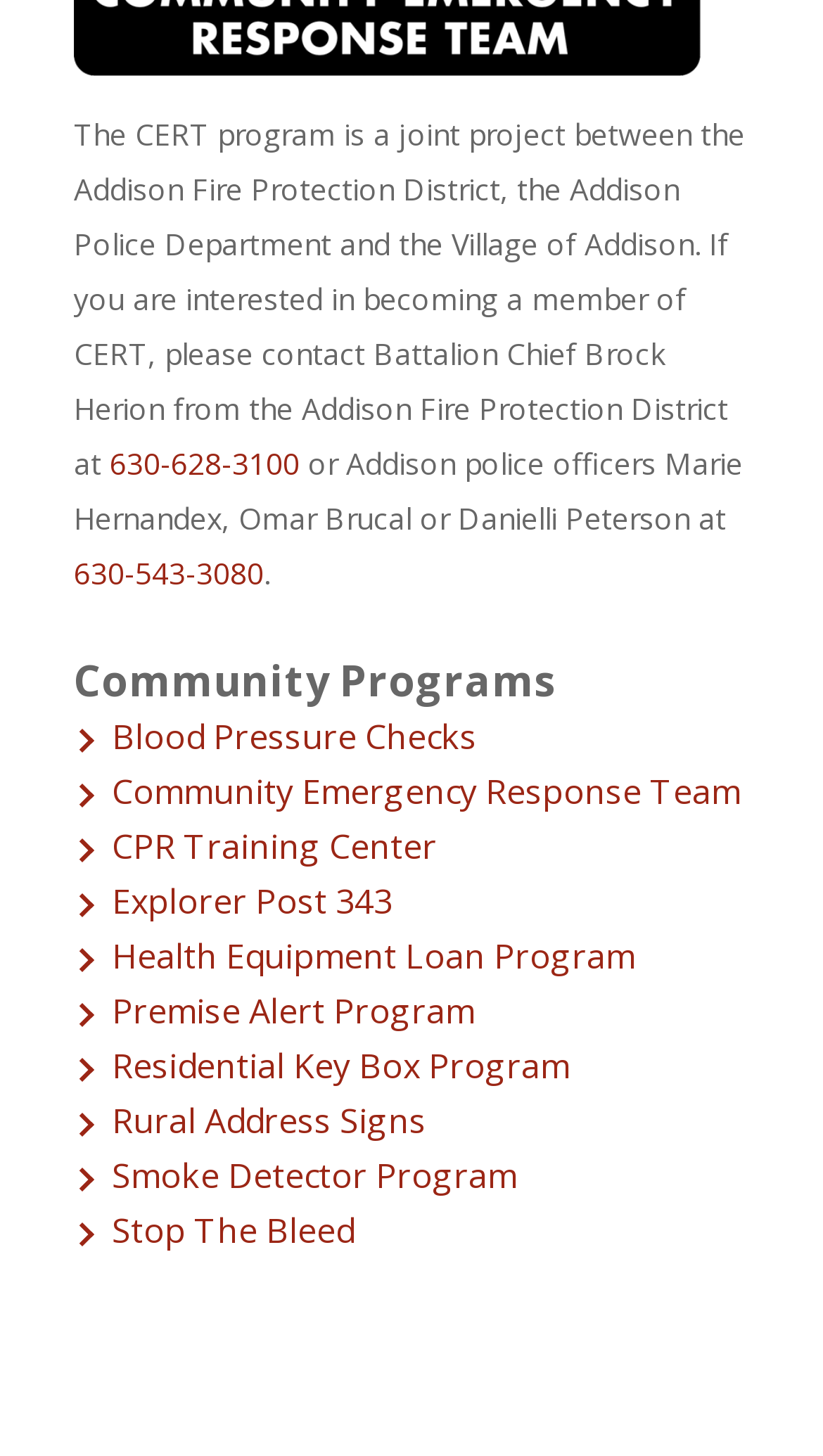What is the phone number of Addison police officers?
Answer the question based on the image using a single word or a brief phrase.

630-543-3080